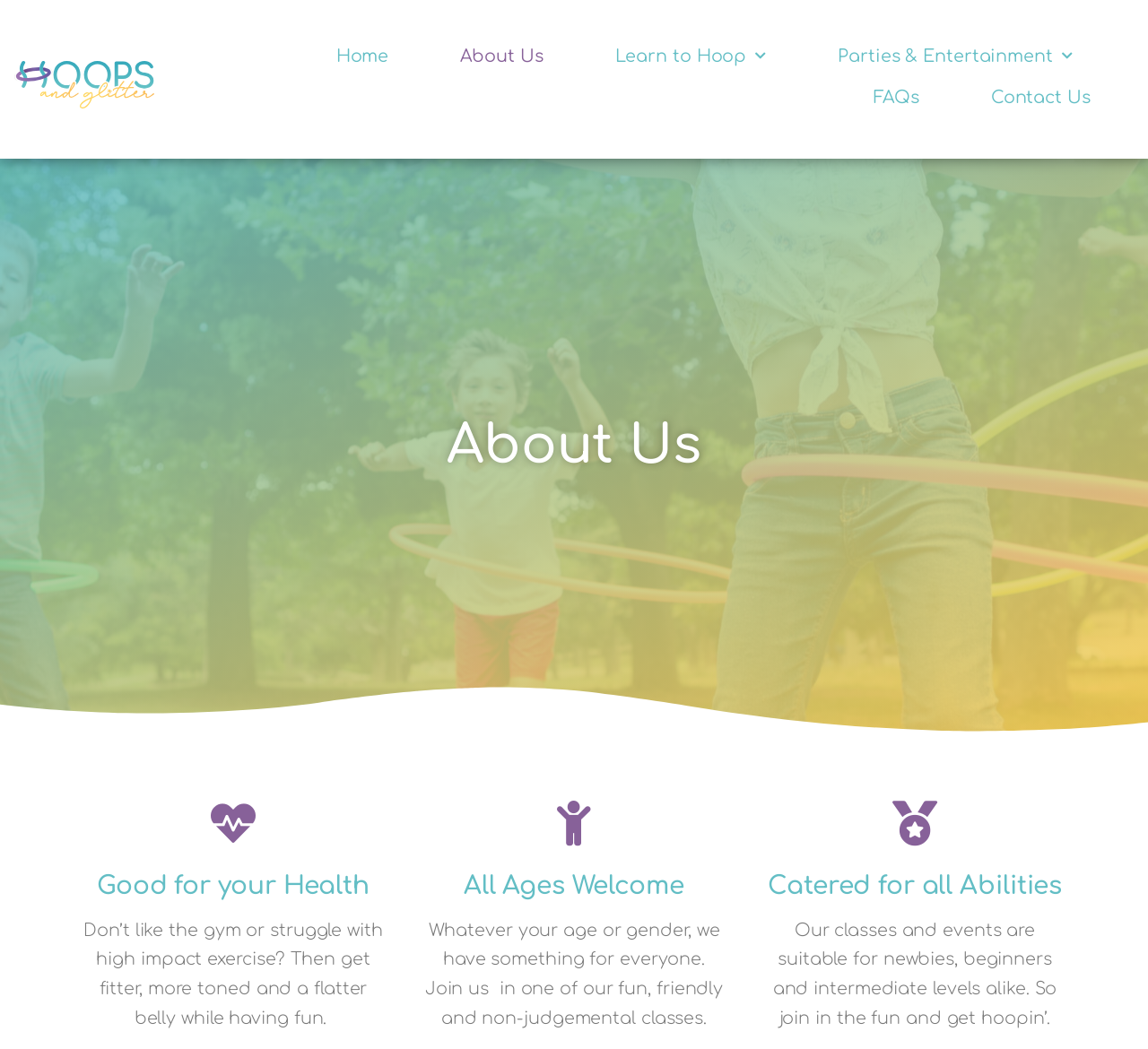Mark the bounding box of the element that matches the following description: "FAQs".

[0.745, 0.074, 0.816, 0.113]